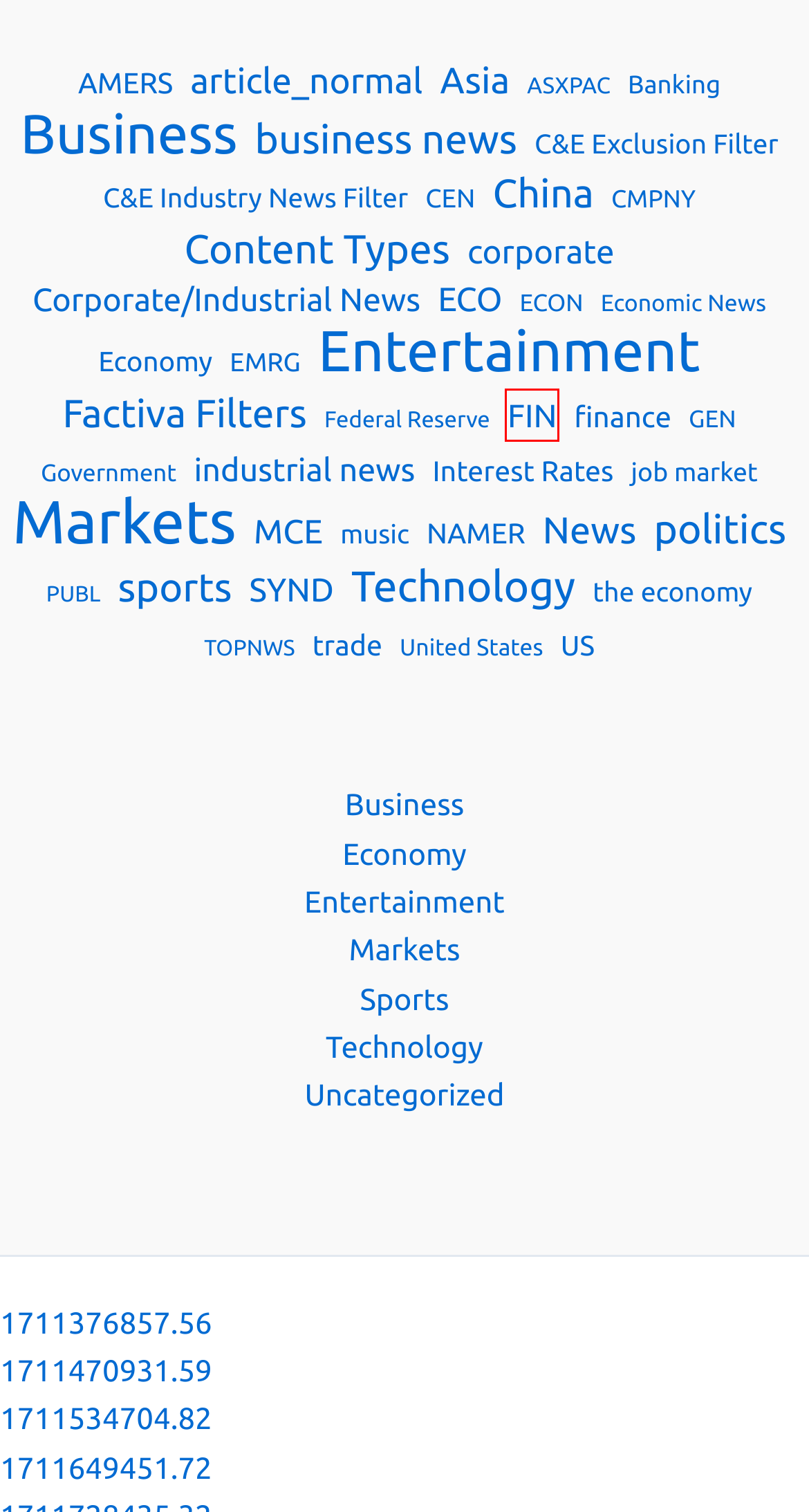Analyze the screenshot of a webpage that features a red rectangle bounding box. Pick the webpage description that best matches the new webpage you would see after clicking on the element within the red bounding box. Here are the candidates:
A. 1711649451.72 – thqaftqlm
B. FIN – thqaftqlm
C. Technology – thqaftqlm
D. PUBL – thqaftqlm
E. ASXPAC – thqaftqlm
F. Corporate/Industrial News – thqaftqlm
G. Entertainment – thqaftqlm
H. ECO – thqaftqlm

B